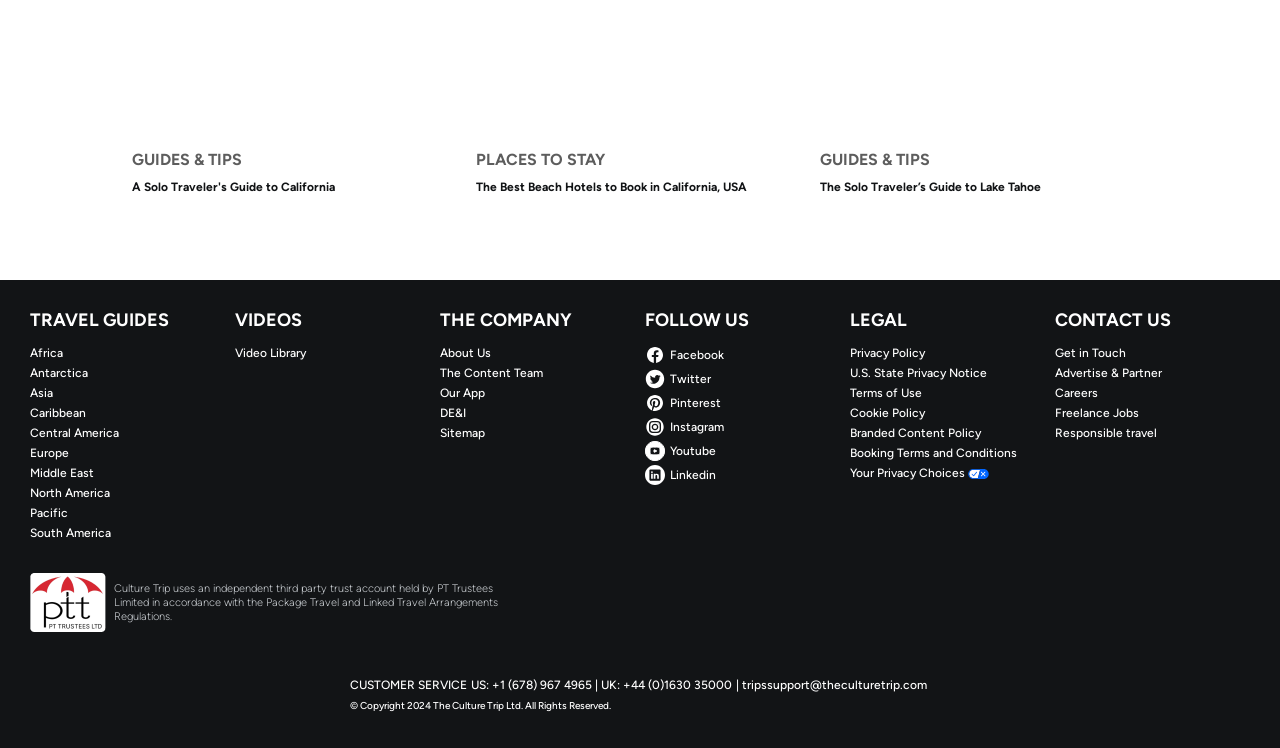Provide a short answer using a single word or phrase for the following question: 
What type of content is provided by this website?

Travel guides